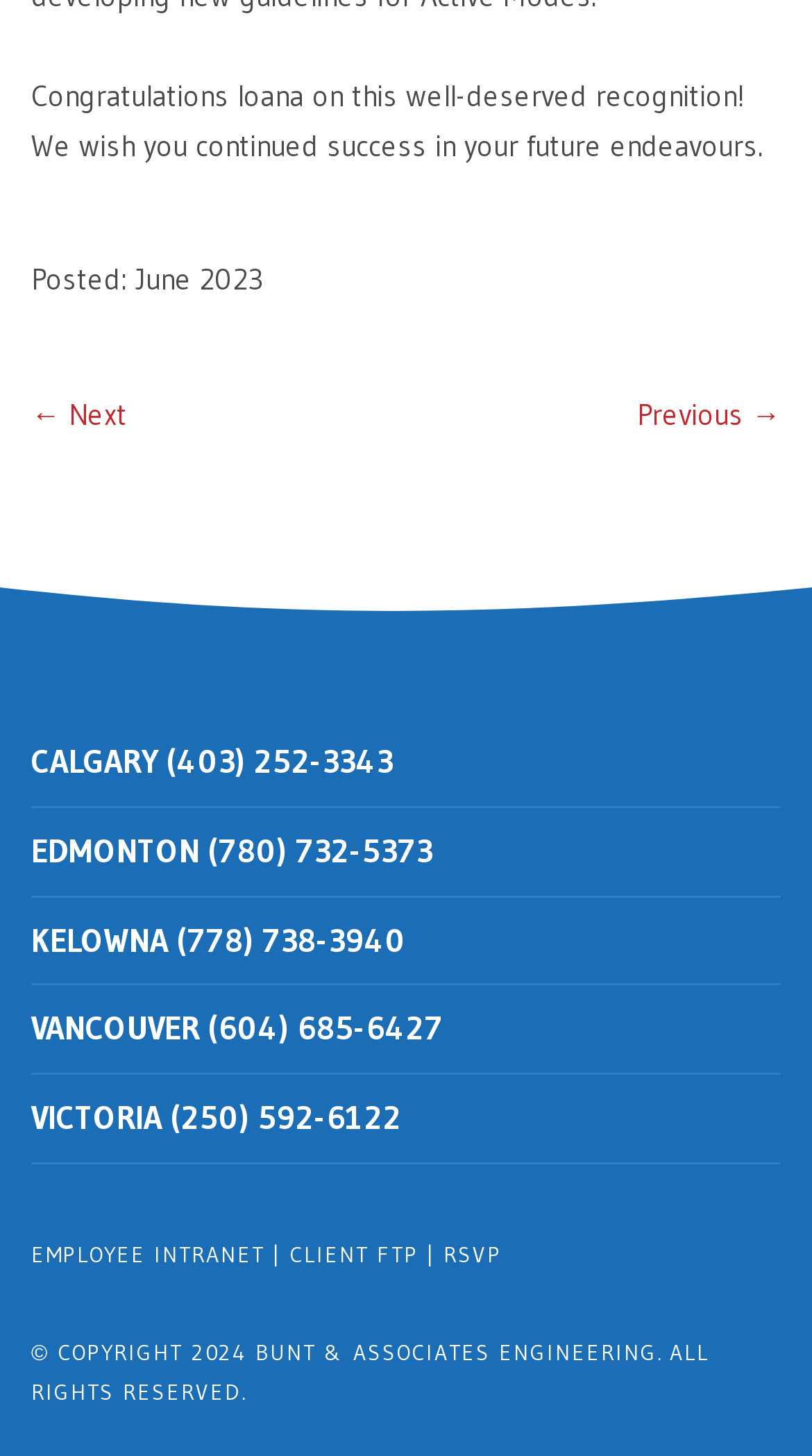How many phone numbers are listed?
Answer with a single word or phrase by referring to the visual content.

5